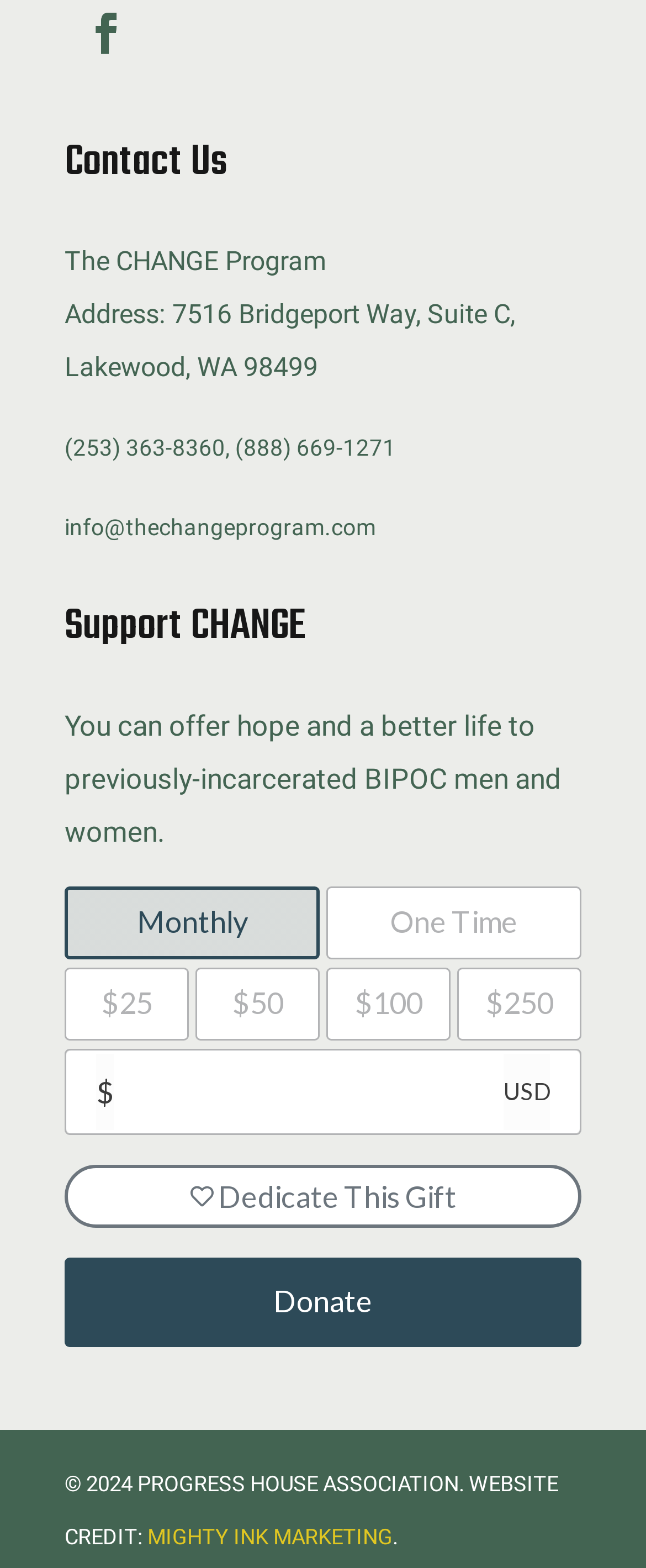Show me the bounding box coordinates of the clickable region to achieve the task as per the instruction: "Click the 'Monthly' button".

[0.1, 0.565, 0.495, 0.611]